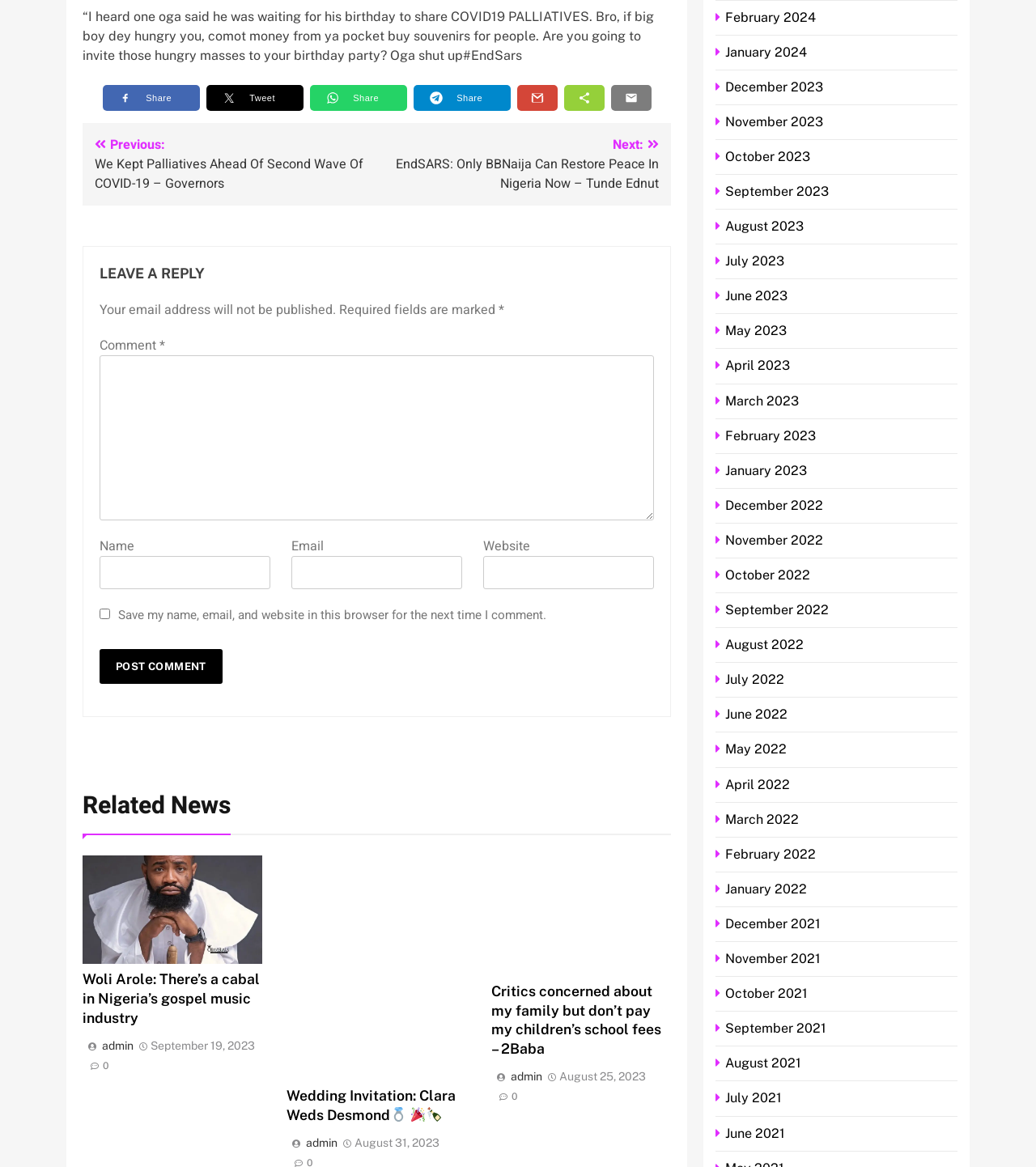Locate the bounding box coordinates of the clickable part needed for the task: "Post a comment".

[0.096, 0.556, 0.215, 0.586]